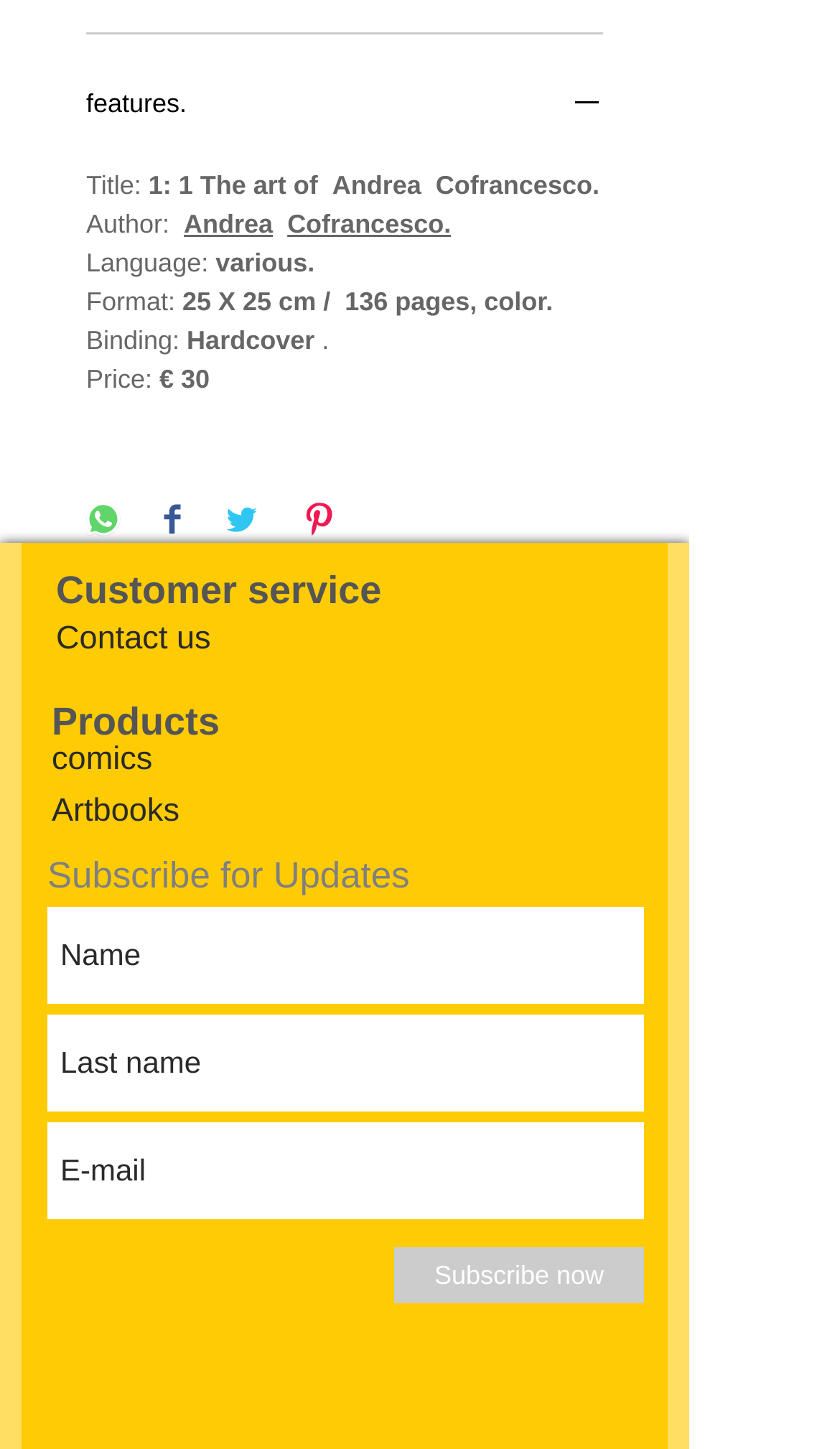Using the provided description aria-label="Share on WhatsApp", find the bounding box coordinates for the UI element. Provide the coordinates in (top-left x, top-left y, bottom-right x, bottom-right y) format, ensuring all values are between 0 and 1.

[0.103, 0.346, 0.144, 0.375]